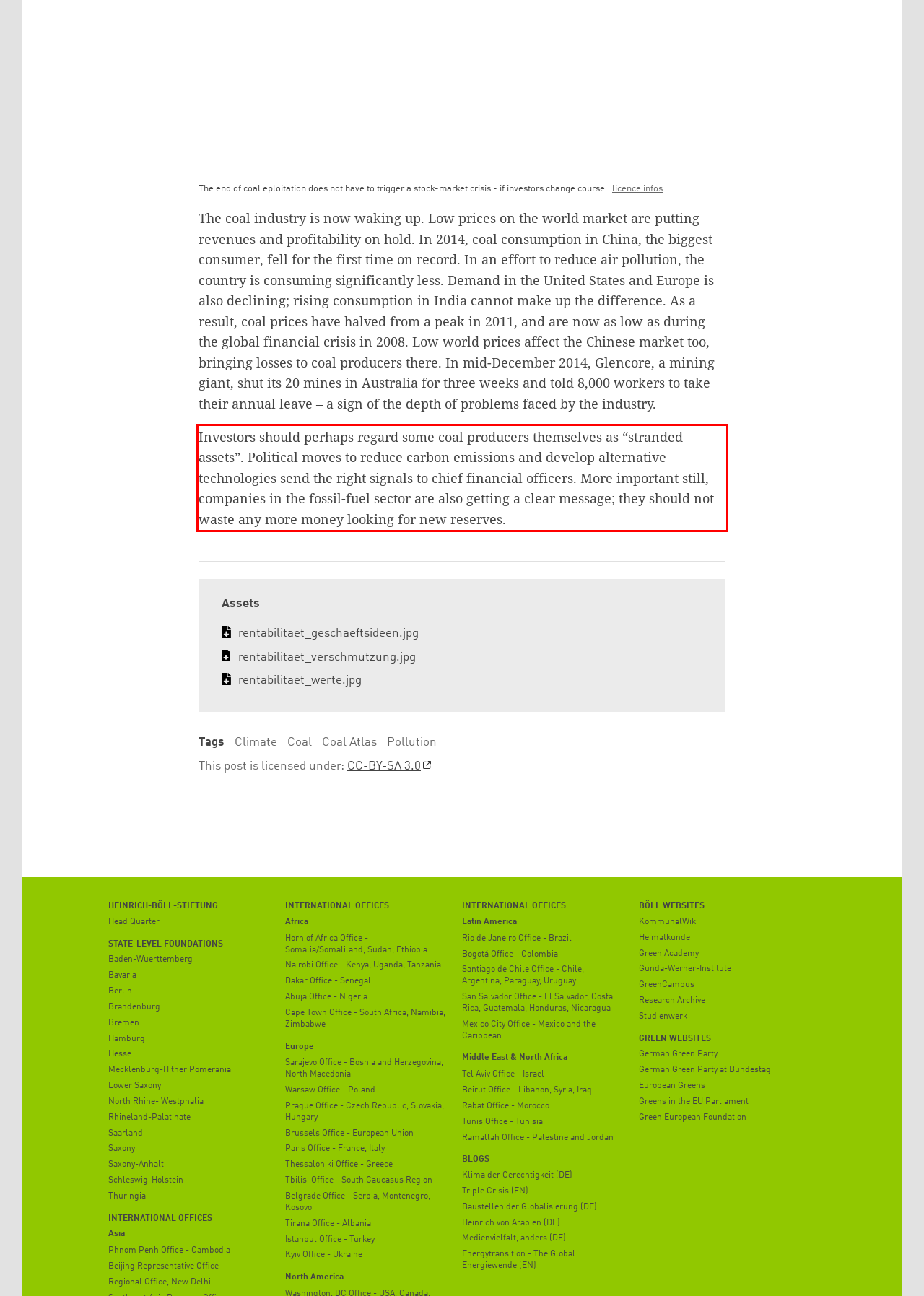Within the screenshot of the webpage, there is a red rectangle. Please recognize and generate the text content inside this red bounding box.

Investors should perhaps regard some coal producers themselves as “stranded assets”. Political moves to reduce carbon emissions and develop alternative technologies send the right signals to chief financial officers. More important still, companies in the fossil-fuel sector are also getting a clear message; they should not waste any more money looking for new reserves.